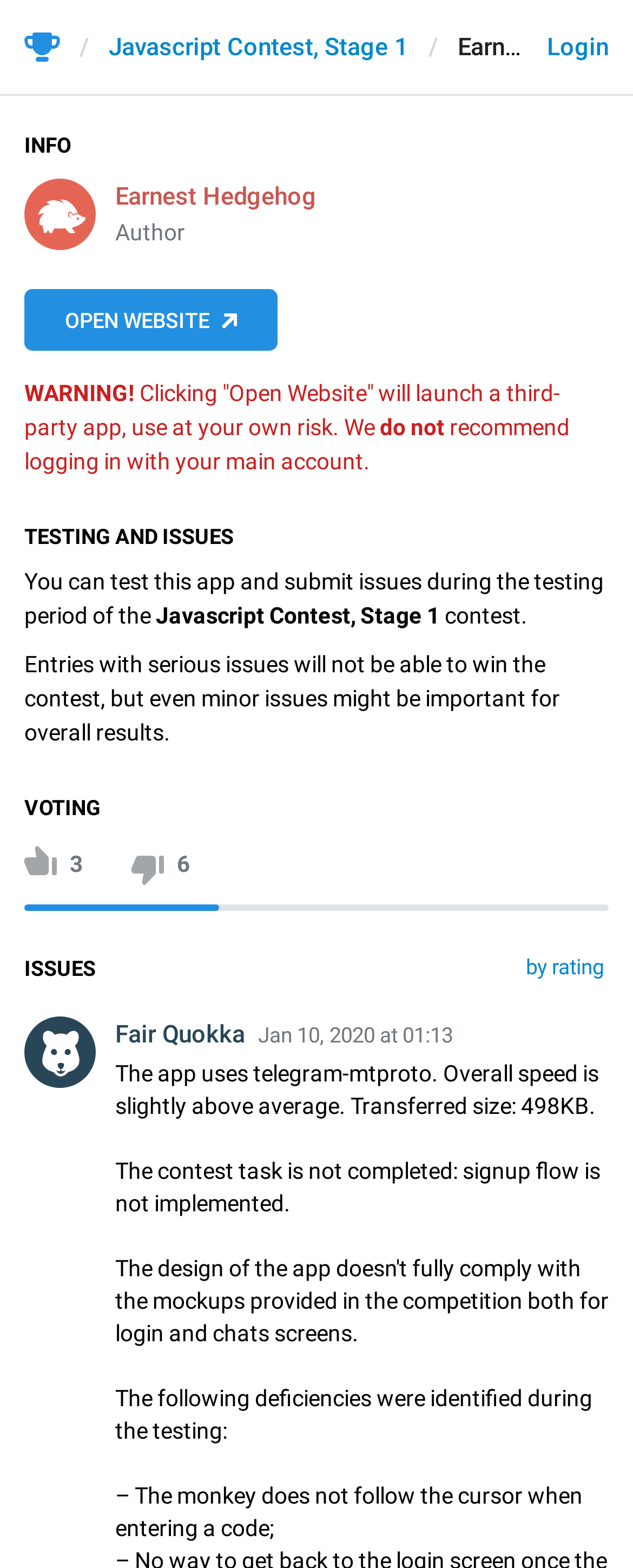Describe the webpage meticulously, covering all significant aspects.

The webpage is about a JavaScript contest, specifically Stage 1, and is part of a developer challenge. At the top right corner, there are three links: "Login", an empty link, and "Javascript Contest, Stage 1". Below these links, there is a heading "INFO" followed by a link "Earnest Hedgehog" and a static text "Author". 

To the left of these elements, there is a link "OPEN WEBSITE" with a warning message below it, cautioning users to use the link at their own risk. The warning message is divided into three parts, with the last part recommending not to log in with a main account.

Below the warning message, there is a heading "TESTING AND ISSUES" followed by a paragraph of text explaining the testing period of the contest. The text mentions that entries with serious issues will not be able to win the contest.

Further down, there is a heading "VOTING" with an image and a static text "3" to its right. Below this, there is another image and a static text "by rating" at the bottom right corner.

The next section is headed "ISSUES" and contains a list of issues reported by users. Each issue is listed with the user's name, date, and a description of the issue. The issues include problems with the app's speed, implementation of the signup flow, and deficiencies in the testing process.